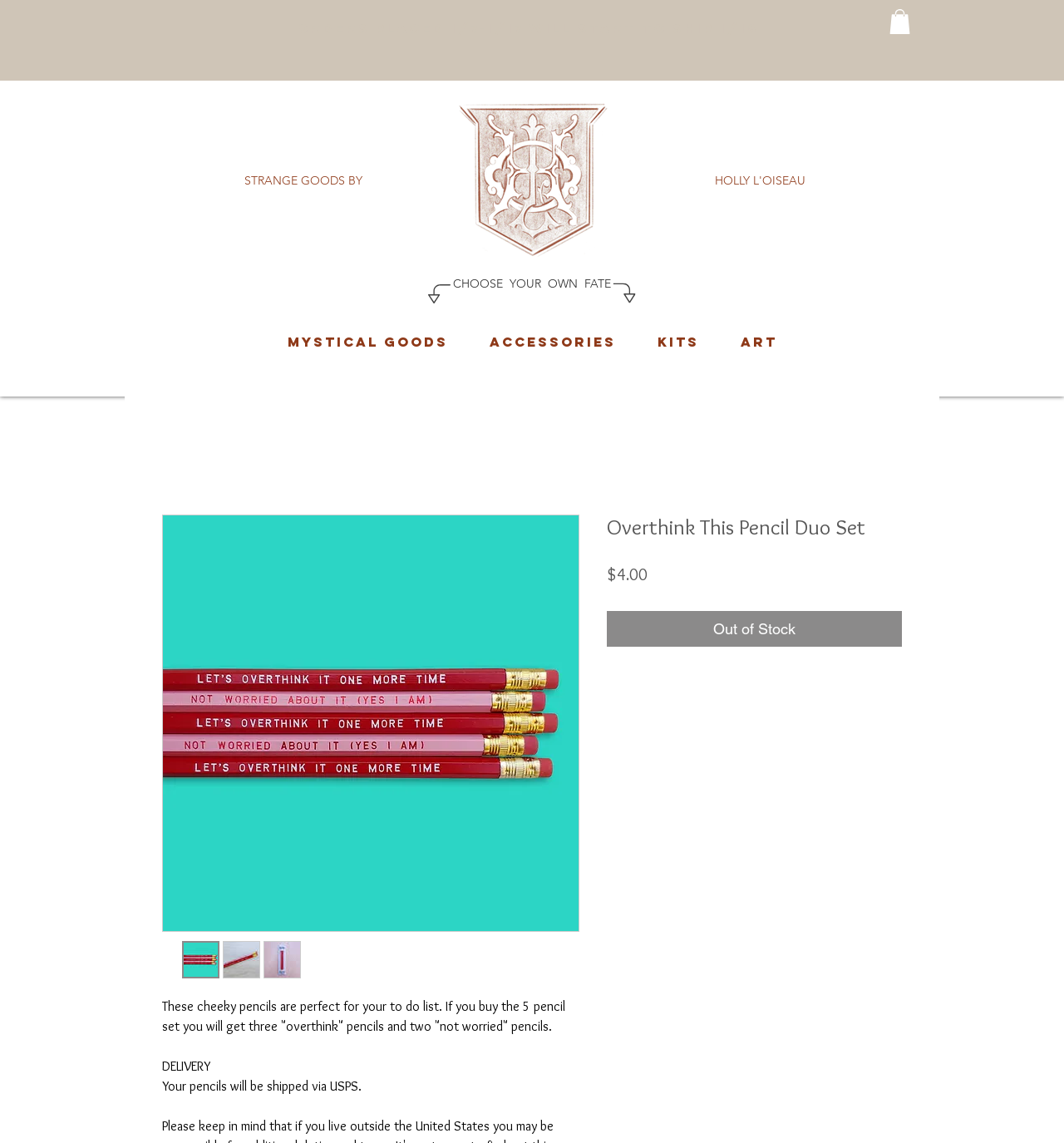Generate the title text from the webpage.

Orders placed 1/7-1/17 will start to ship 1/18